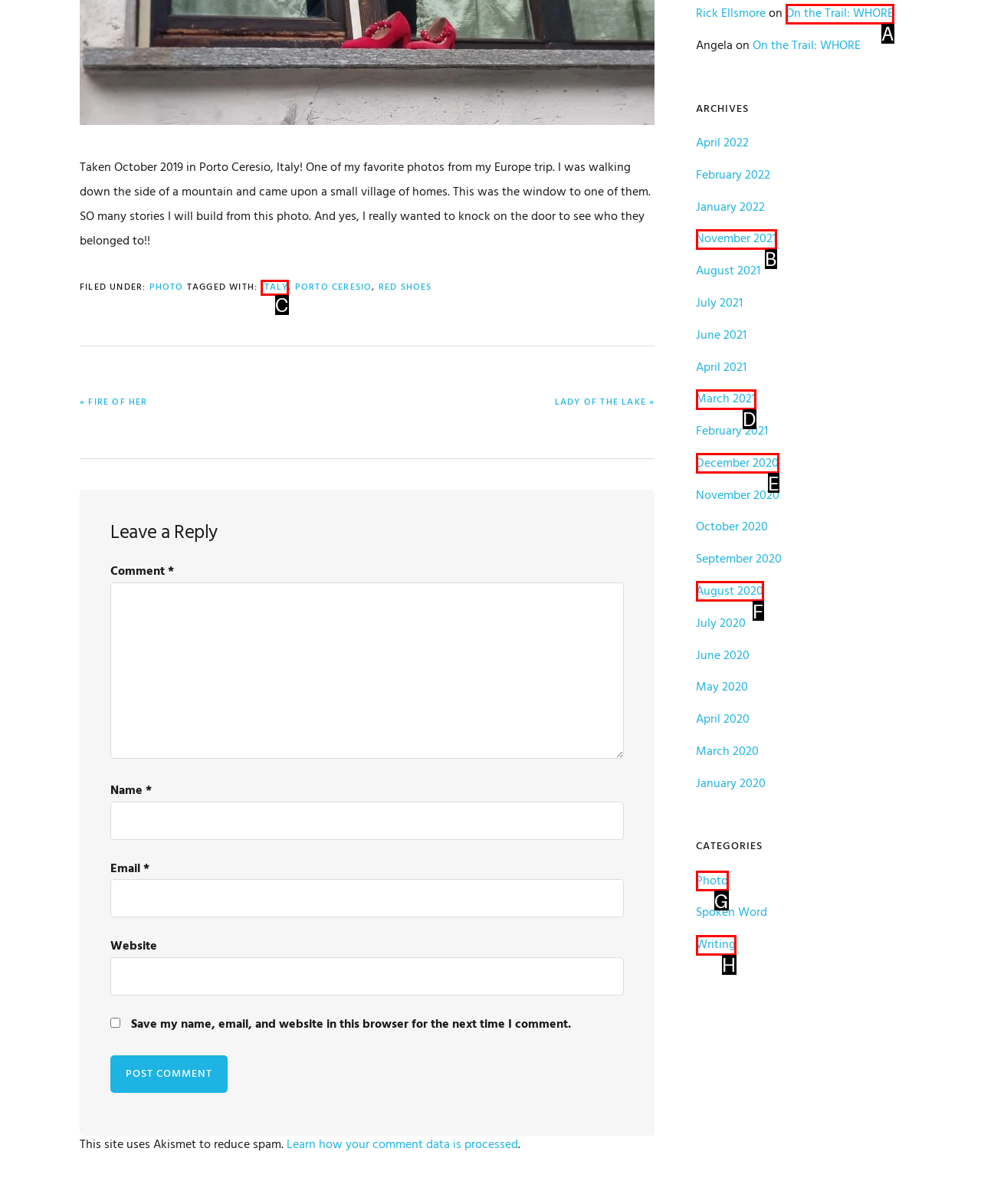Choose the option that aligns with the description: Photo
Respond with the letter of the chosen option directly.

G